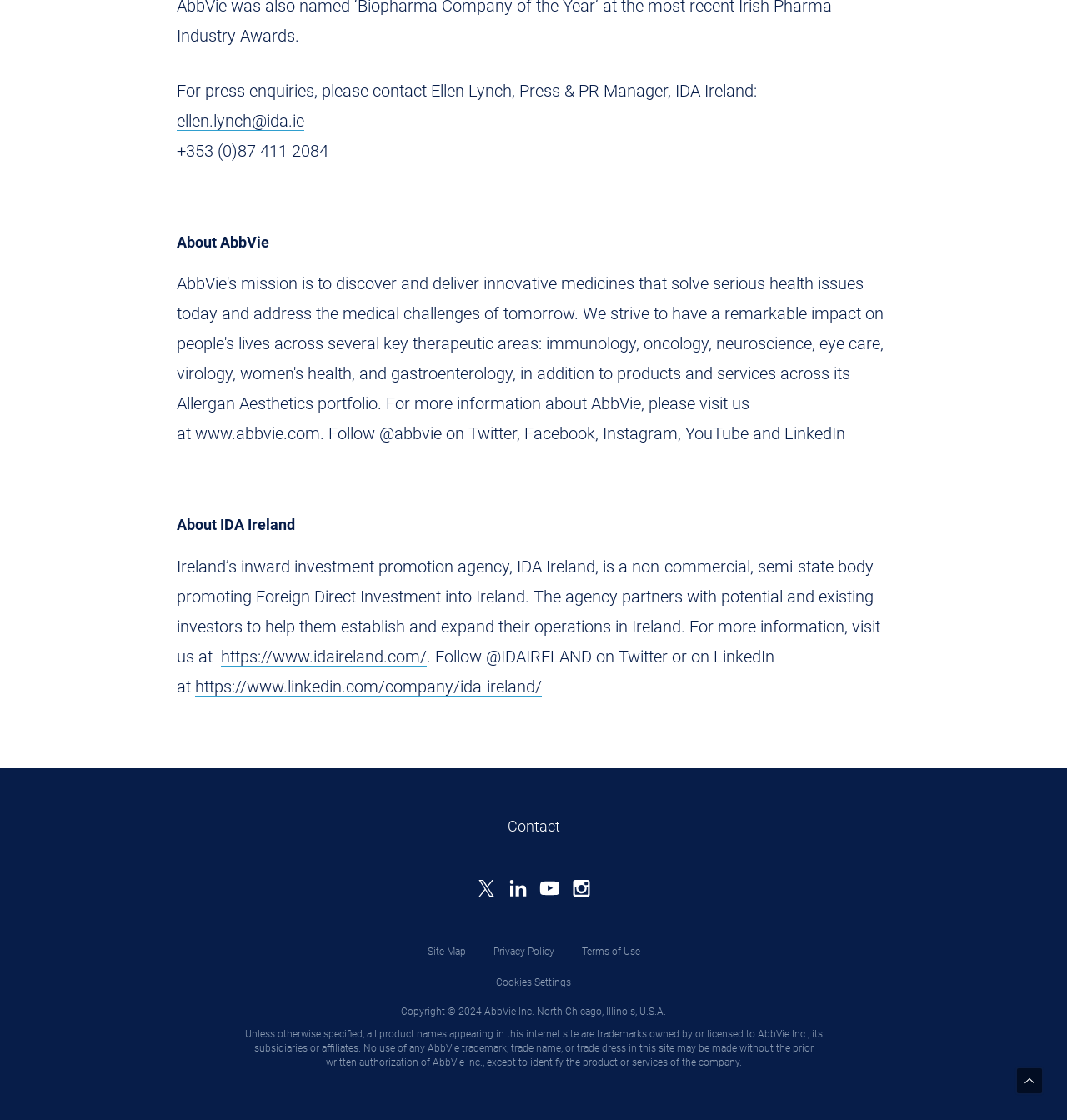Kindly determine the bounding box coordinates for the area that needs to be clicked to execute this instruction: "Follow us on Twitter".

[0.446, 0.786, 0.465, 0.801]